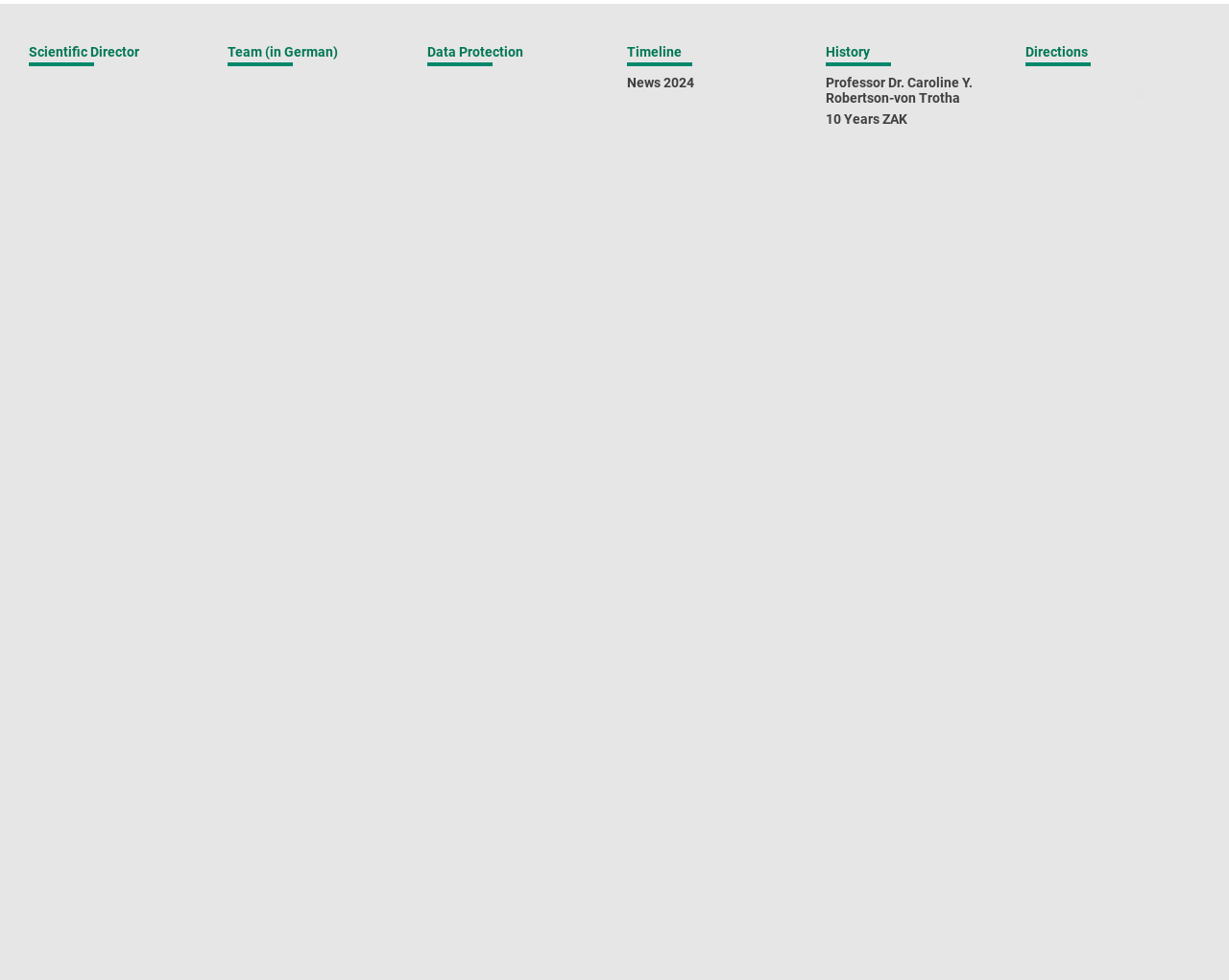Please find the bounding box for the UI component described as follows: "Privacy Policy".

[0.736, 0.024, 0.804, 0.04]